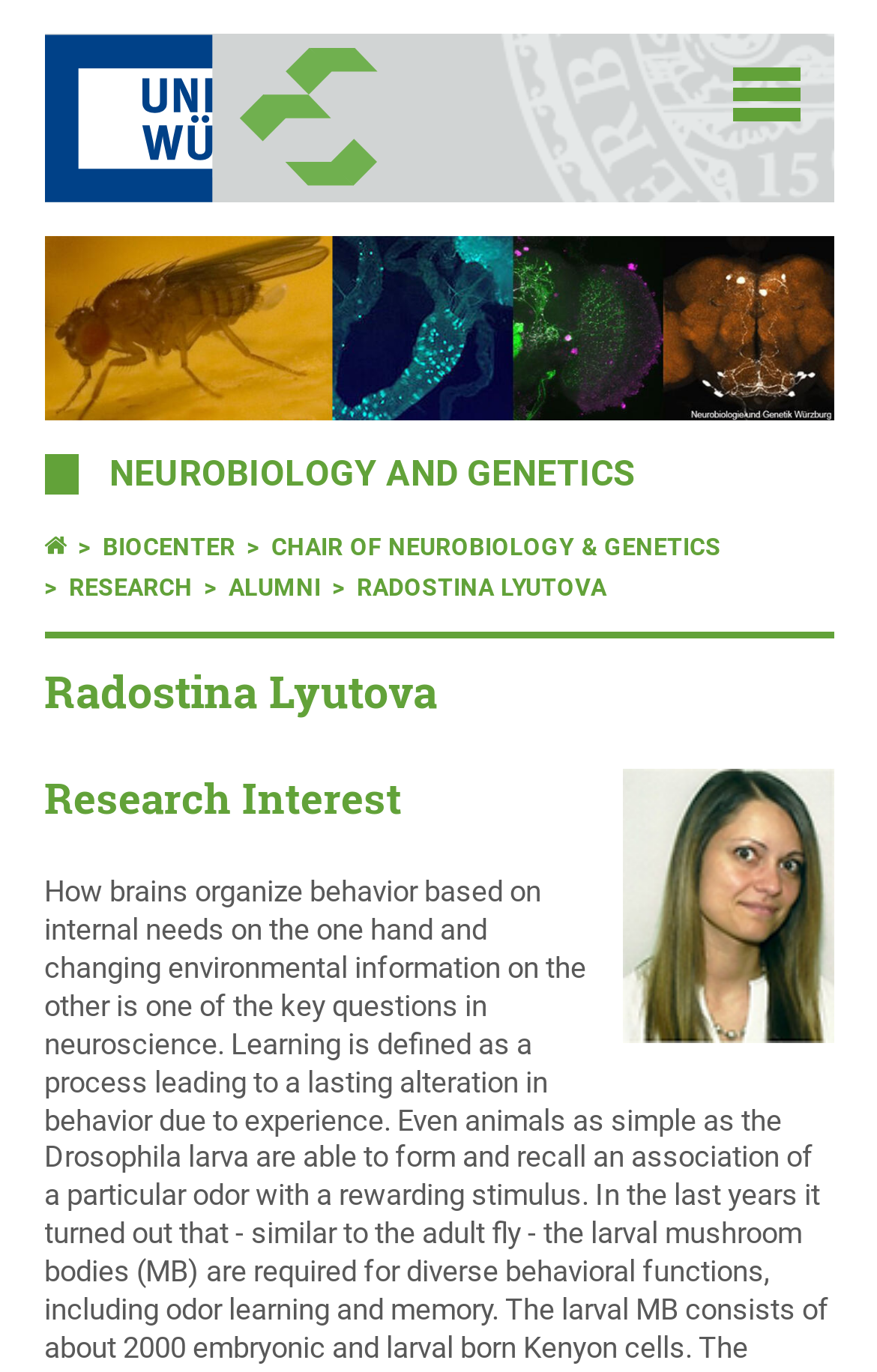Please identify the bounding box coordinates of the clickable area that will allow you to execute the instruction: "Translate to English".

[0.709, 0.561, 0.95, 0.761]